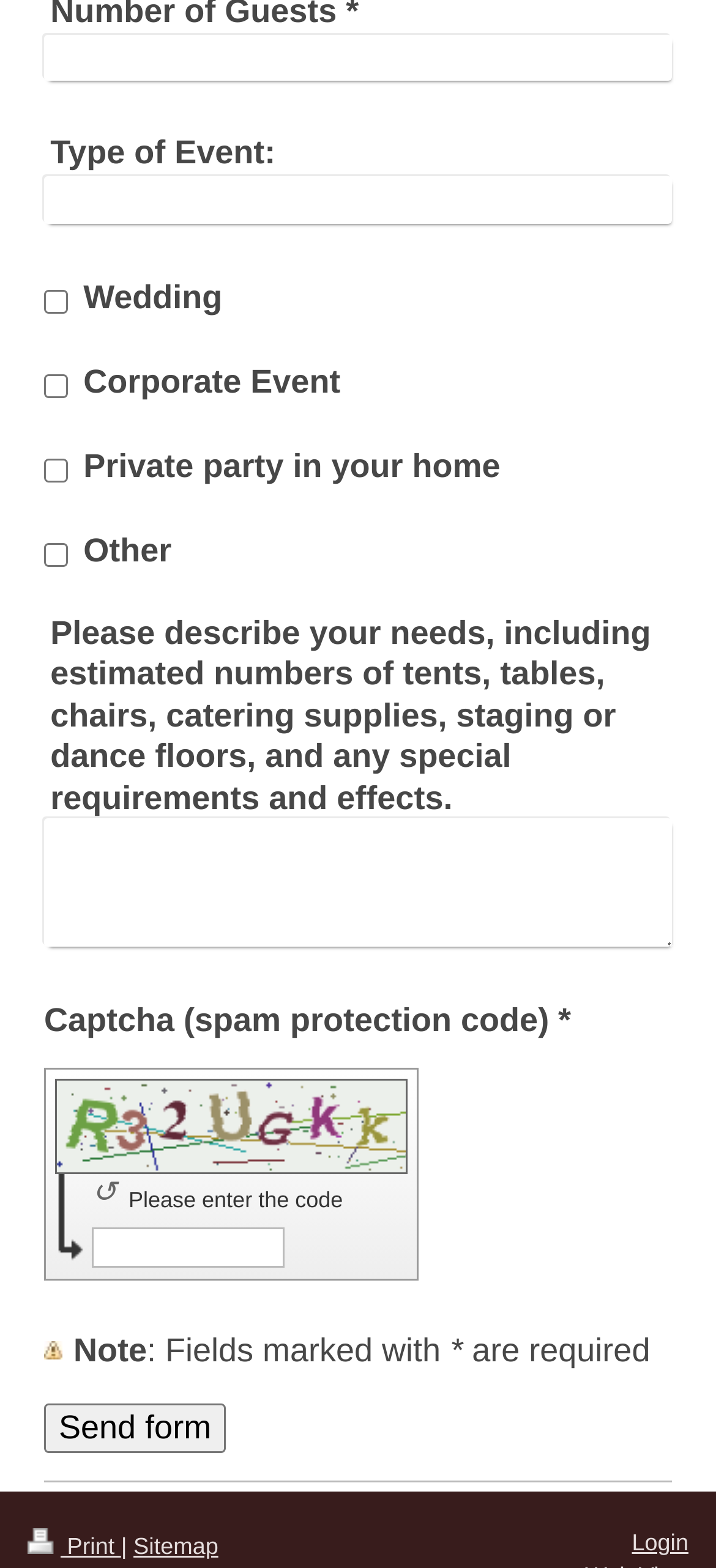What is the minimum number of guests required to fill in the form?
Please ensure your answer is as detailed and informative as possible.

The 'Number of Guests' textbox does not have a required attribute set to true, which means that the user is not required to fill in this field. Therefore, the minimum number of guests required to fill in the form is none.